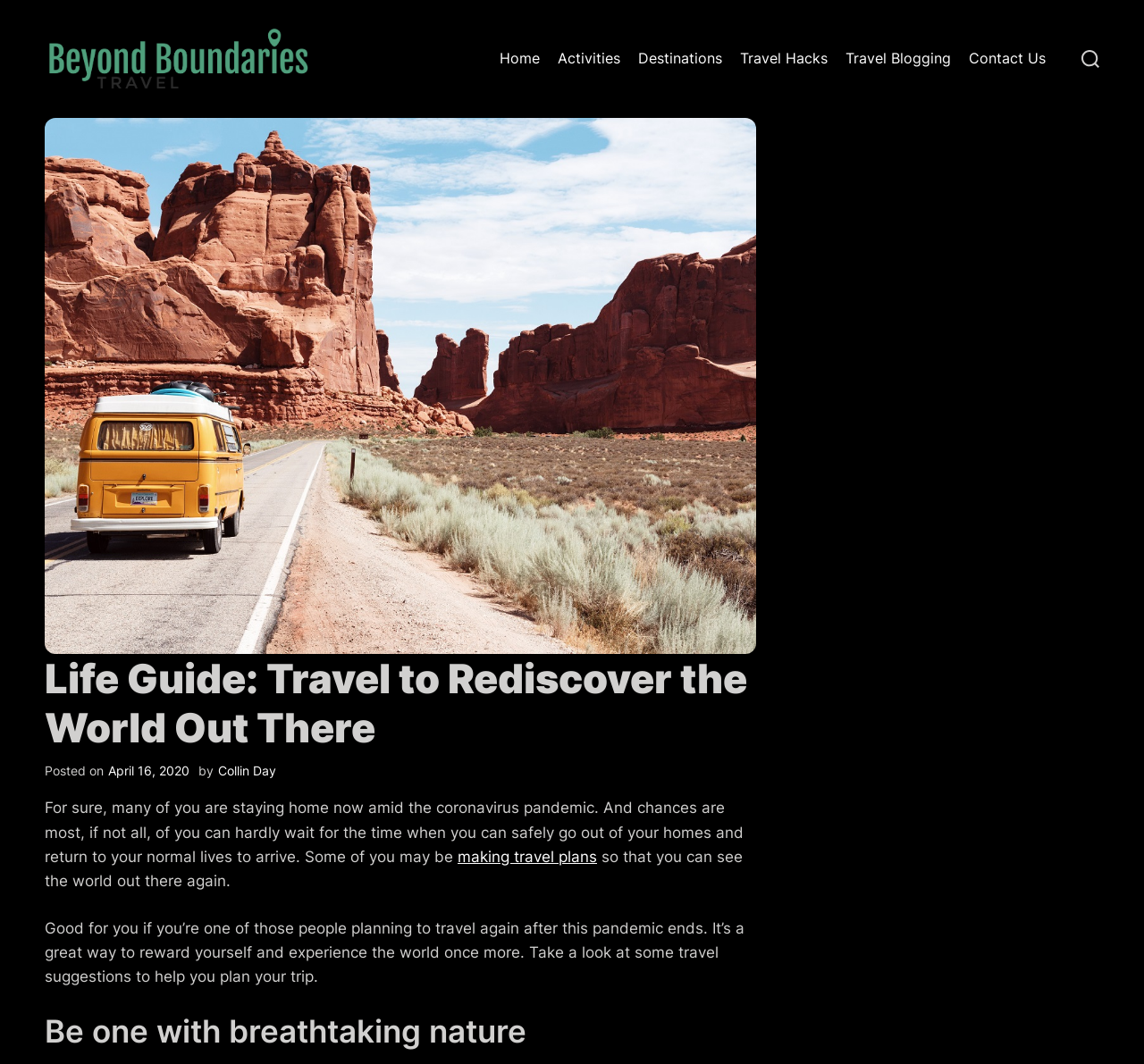Identify the webpage's primary heading and generate its text.

Life Guide: Travel to Rediscover the World Out There